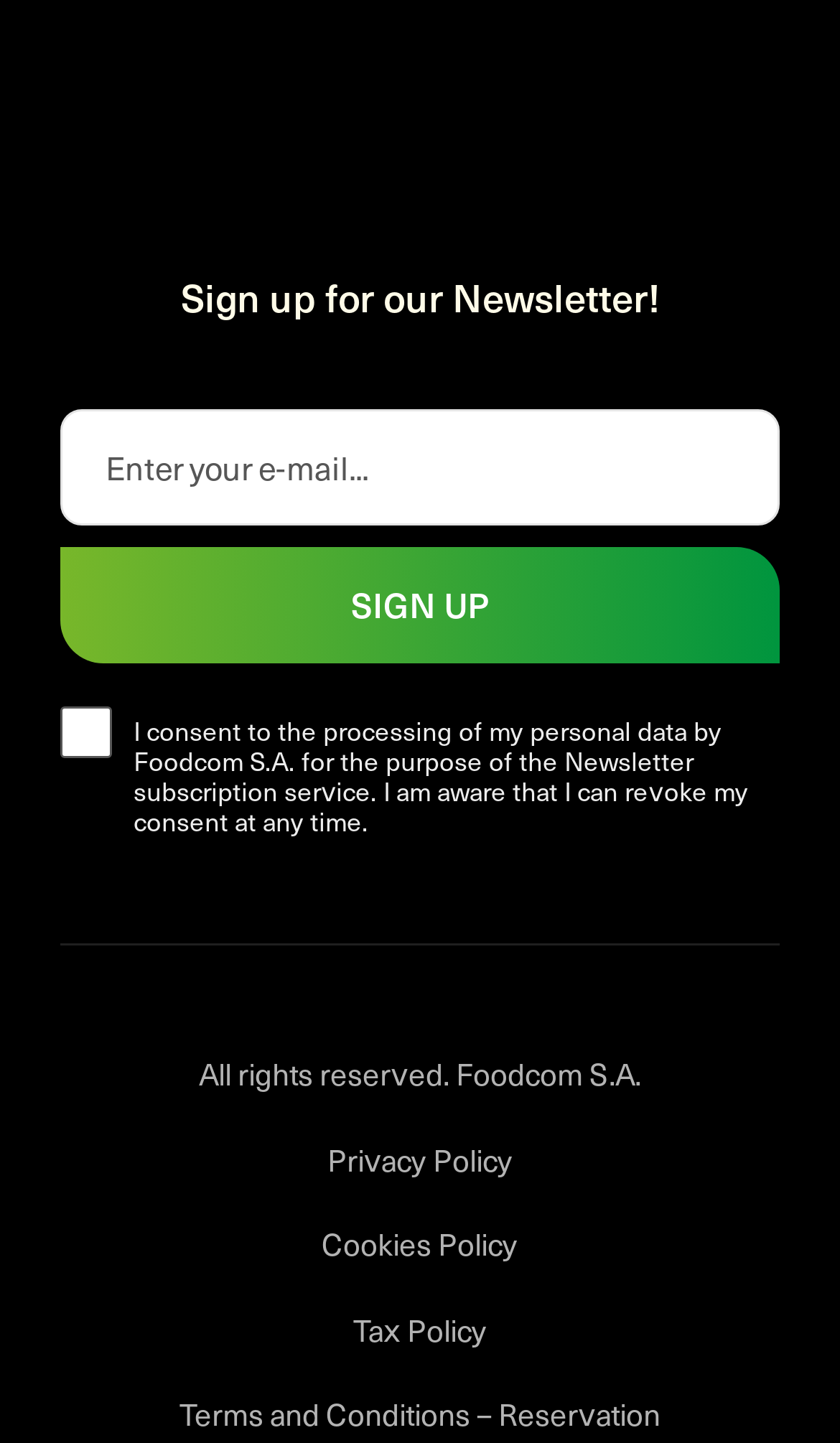Based on the element description, predict the bounding box coordinates (top-left x, top-left y, bottom-right x, bottom-right y) for the UI element in the screenshot: Terms and Conditions – Reservation

[0.214, 0.965, 0.786, 0.996]